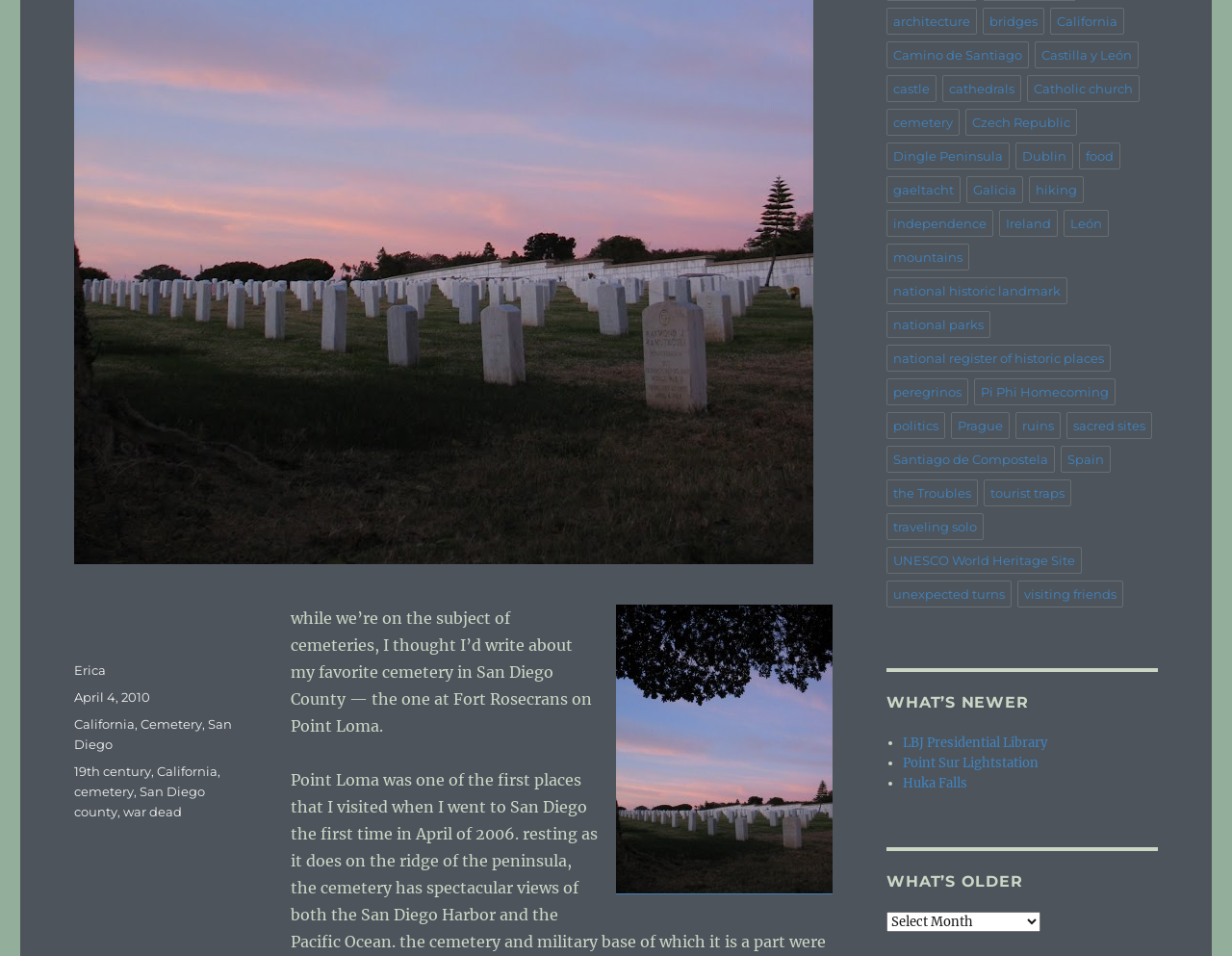What is the author of the blog post?
Using the image, provide a concise answer in one word or a short phrase.

Erica